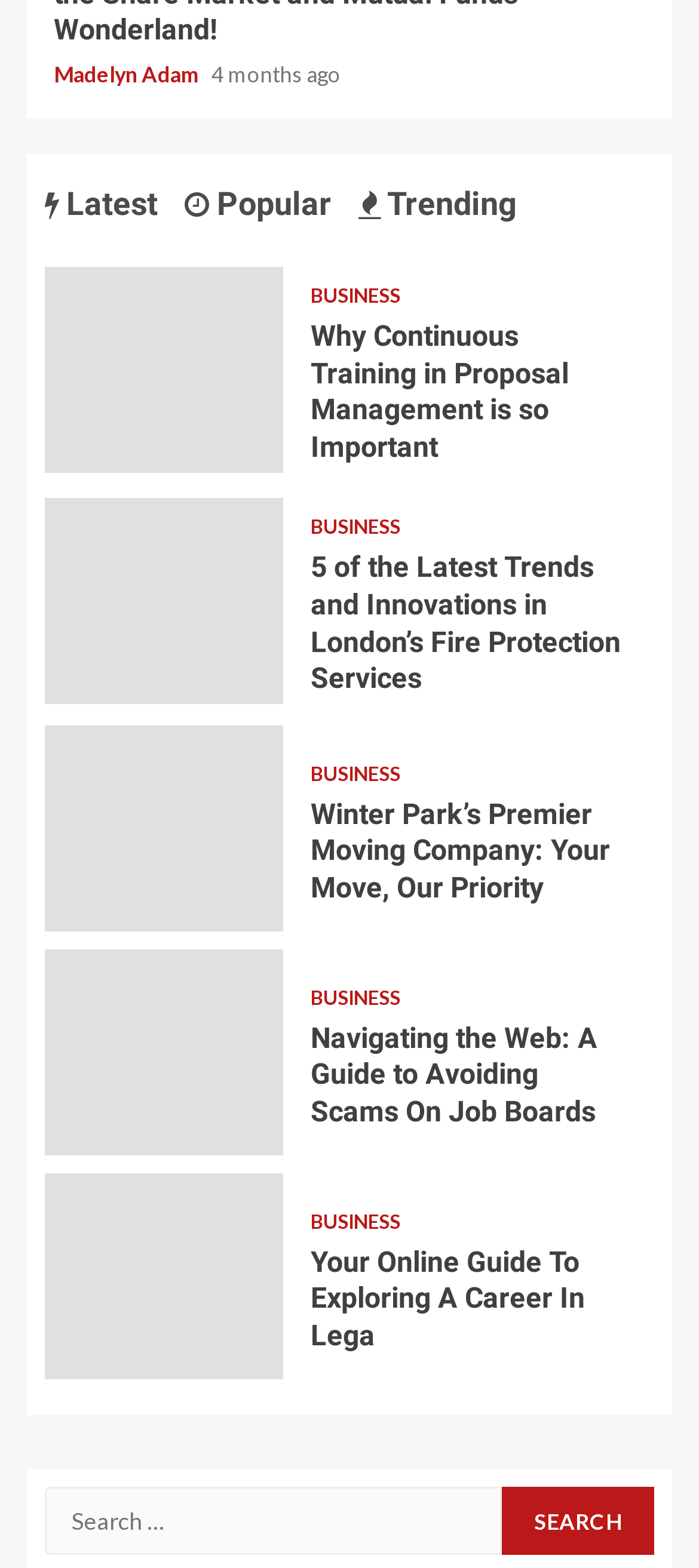Please identify the bounding box coordinates of the region to click in order to complete the task: "Click on the 'Popular' tab". The coordinates must be four float numbers between 0 and 1, specified as [left, top, right, bottom].

[0.264, 0.116, 0.5, 0.145]